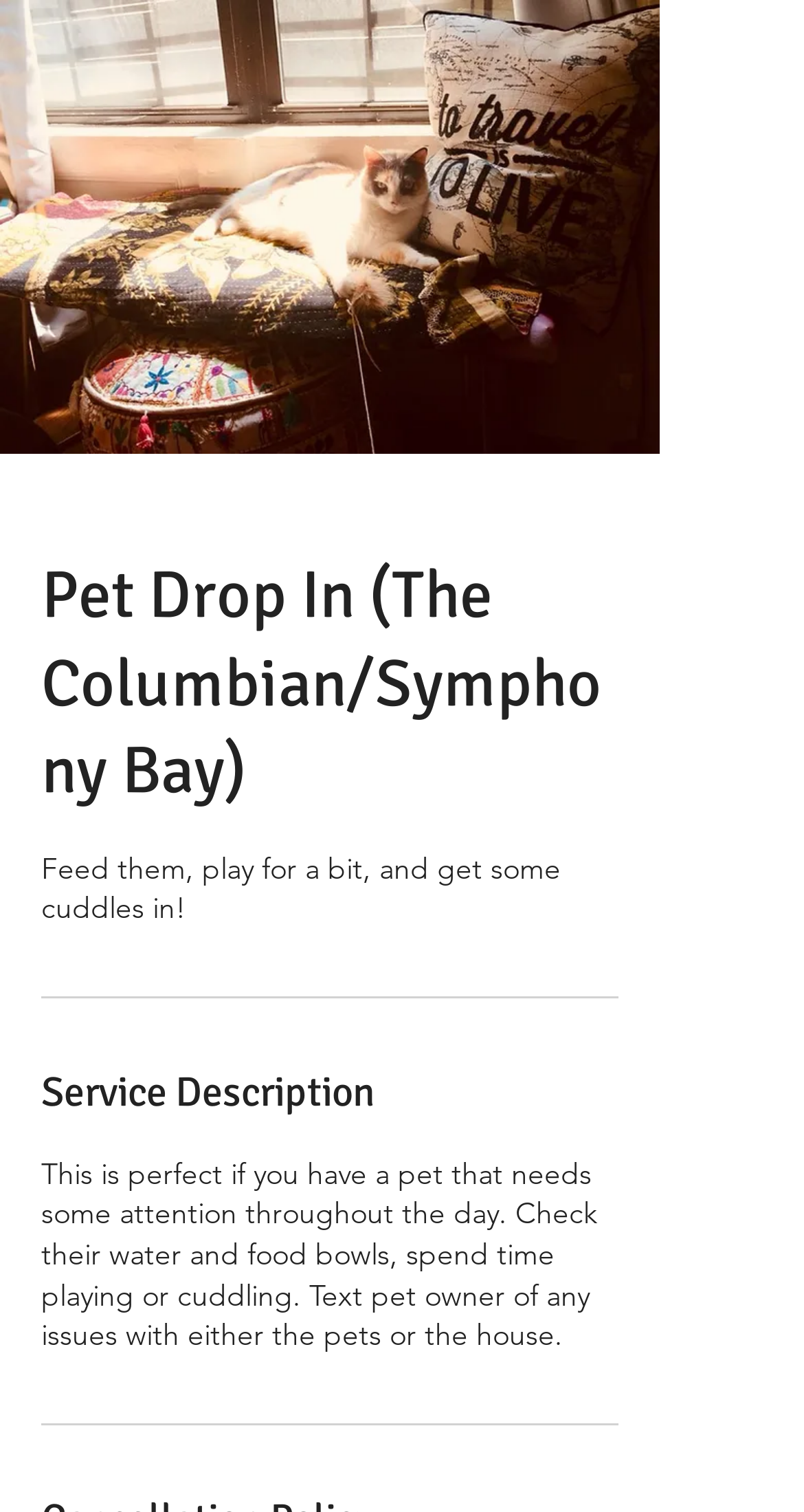Determine the heading of the webpage and extract its text content.

Pet Drop In (The Columbian/Symphony Bay)